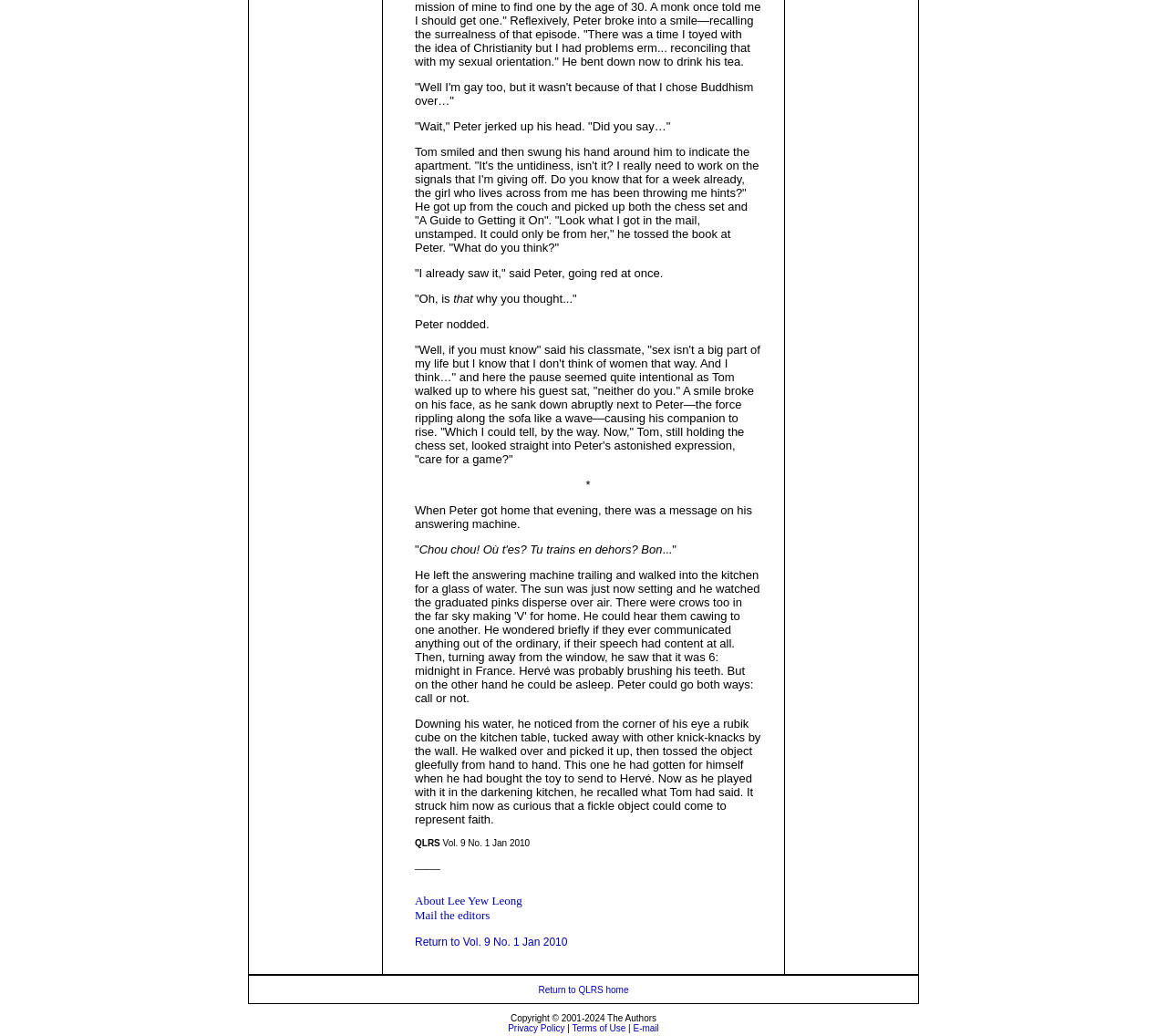Please determine the bounding box coordinates for the UI element described as: "Dosages and How to Take".

None